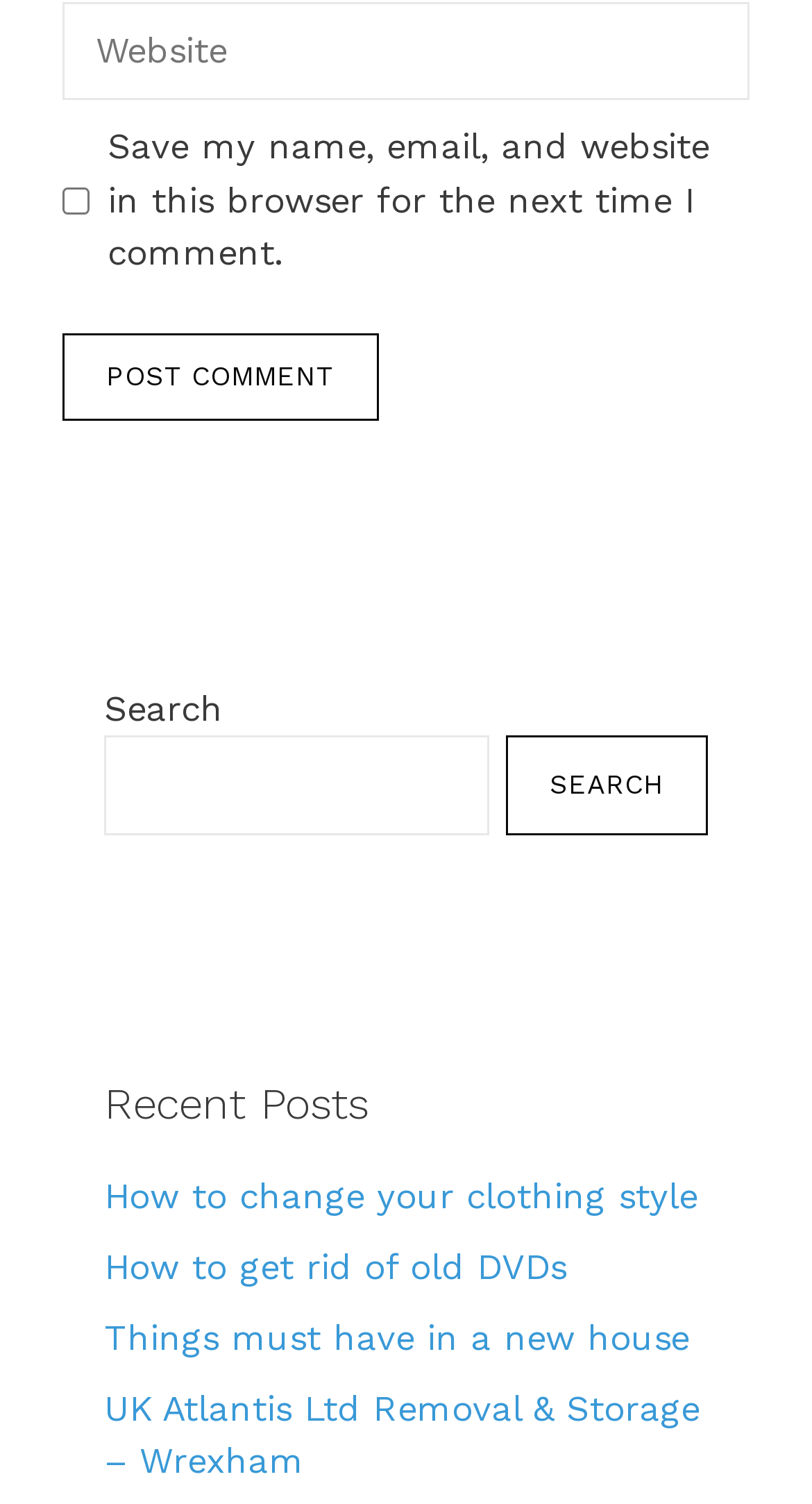What is the purpose of the checkbox?
Based on the image content, provide your answer in one word or a short phrase.

Save comment info